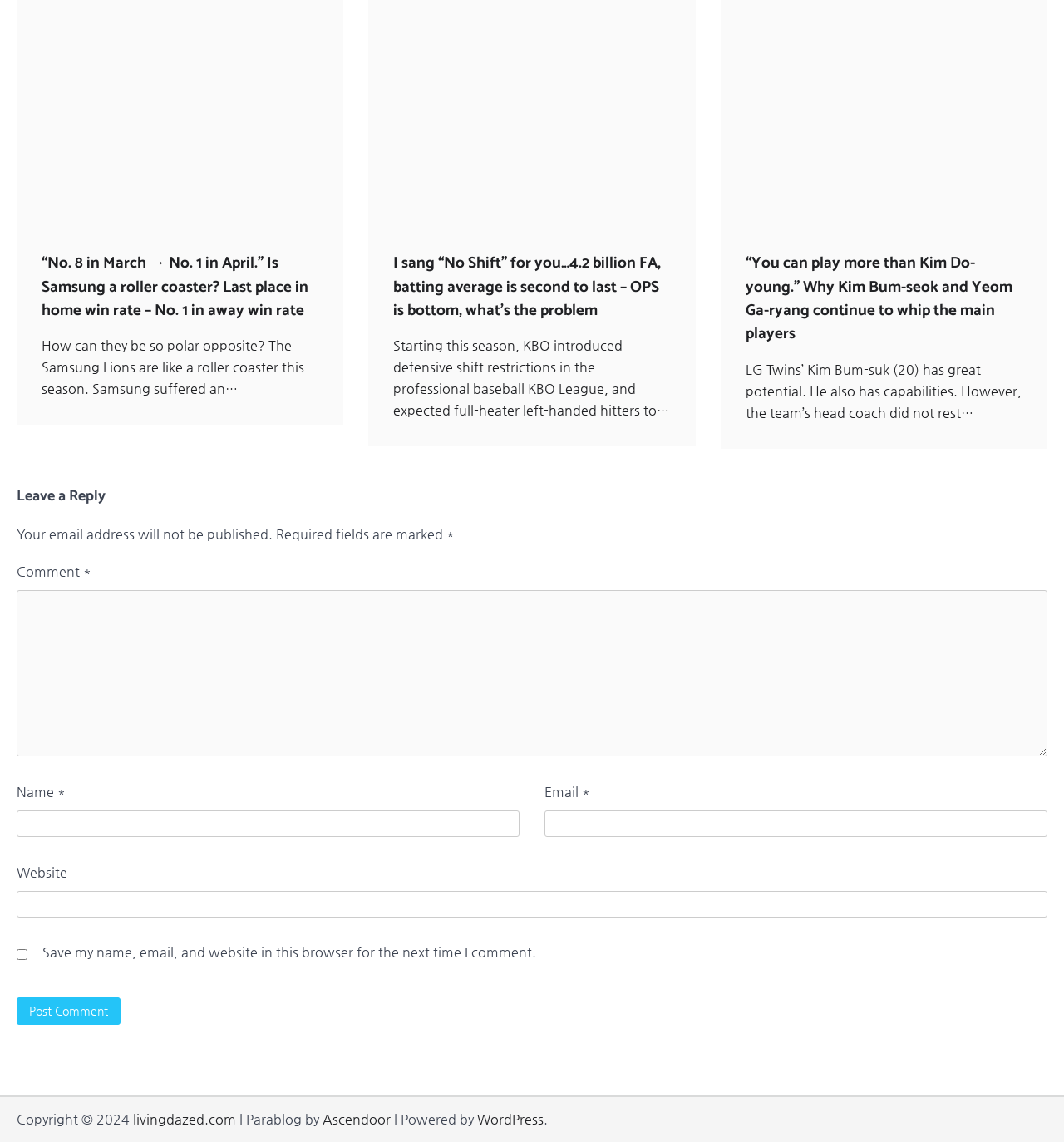Identify the bounding box coordinates of the region that should be clicked to execute the following instruction: "Click the link to visit the website 'livingdazed.com'".

[0.125, 0.973, 0.222, 0.987]